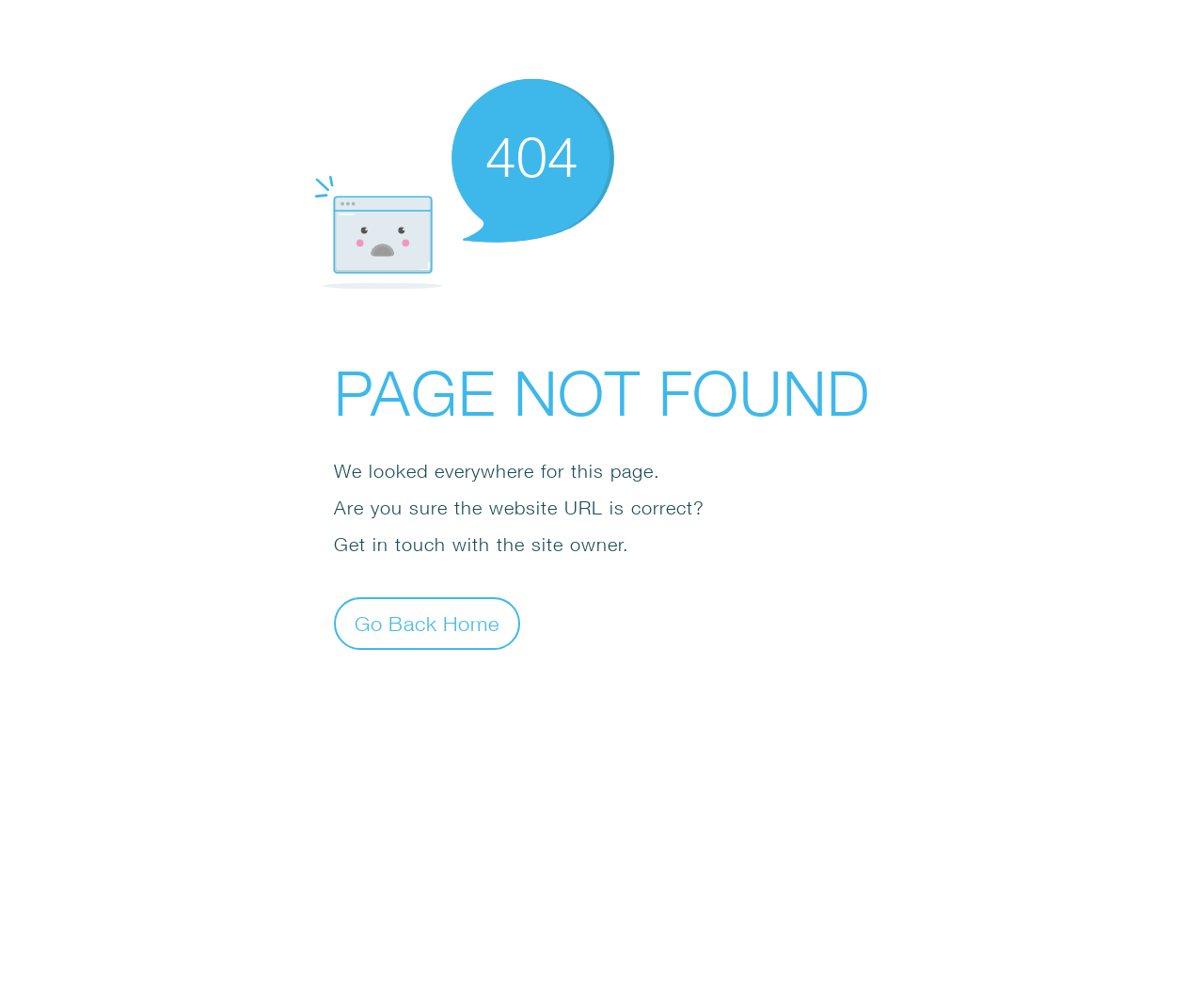Analyze and describe the webpage in a detailed narrative.

The webpage displays an error message, prominently featuring the text "404" in a SVG element located near the top center of the page. Below this, the text "PAGE NOT FOUND" is displayed in a large font size, spanning almost the entire width of the page. 

Underneath this heading, there are three paragraphs of text. The first paragraph reads "We looked everywhere for this page." The second paragraph asks "Are you sure the website URL is correct?" and the third paragraph suggests "Get in touch with the site owner." These paragraphs are stacked vertically, aligned to the left side of the page.

At the bottom of the page, there is a button labeled "Go Back Home", positioned near the center of the page.